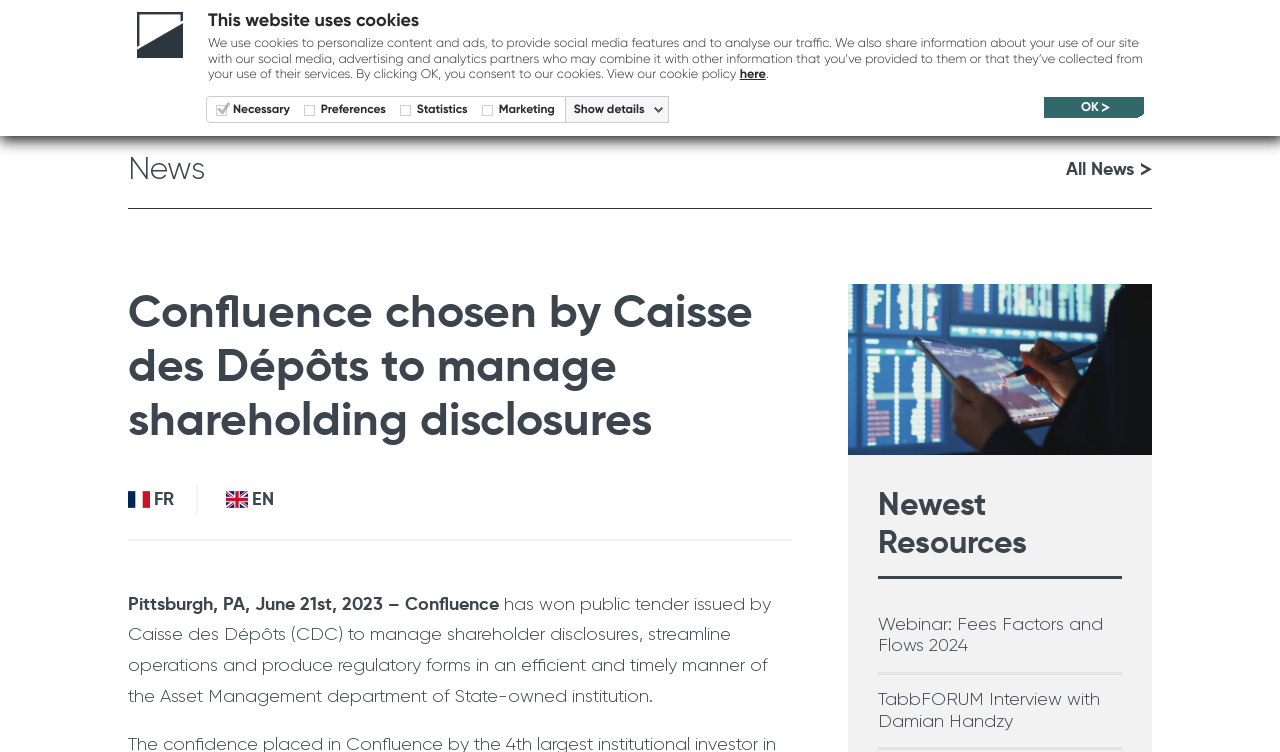Using the provided element description "aria-label="Search for:" value="Search"", determine the bounding box coordinates of the UI element.

[0.778, 0.027, 0.83, 0.074]